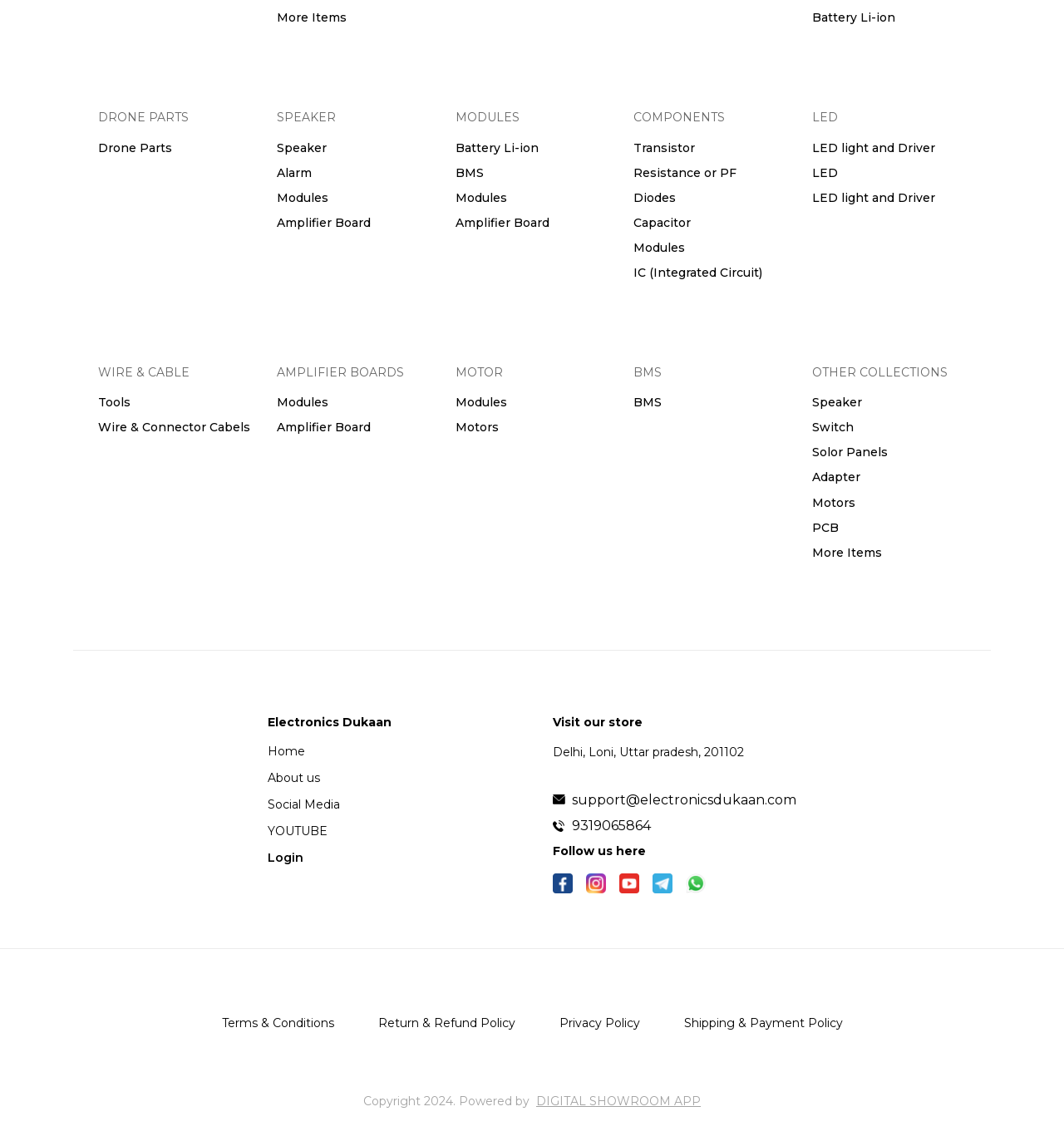Pinpoint the bounding box coordinates of the clickable element needed to complete the instruction: "Call the phone number". The coordinates should be provided as four float numbers between 0 and 1: [left, top, right, bottom].

None